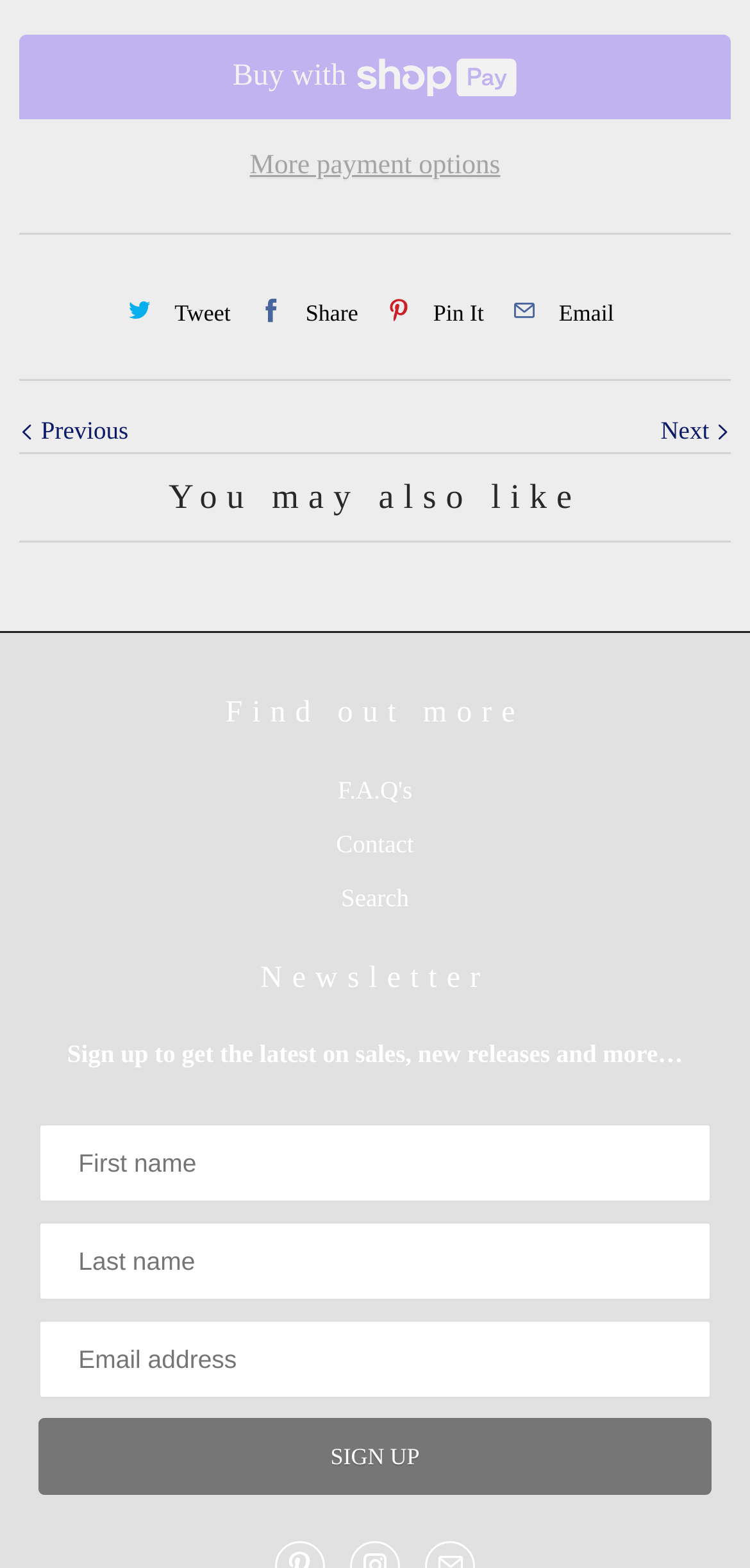Highlight the bounding box of the UI element that corresponds to this description: "Share".

[0.336, 0.178, 0.478, 0.22]